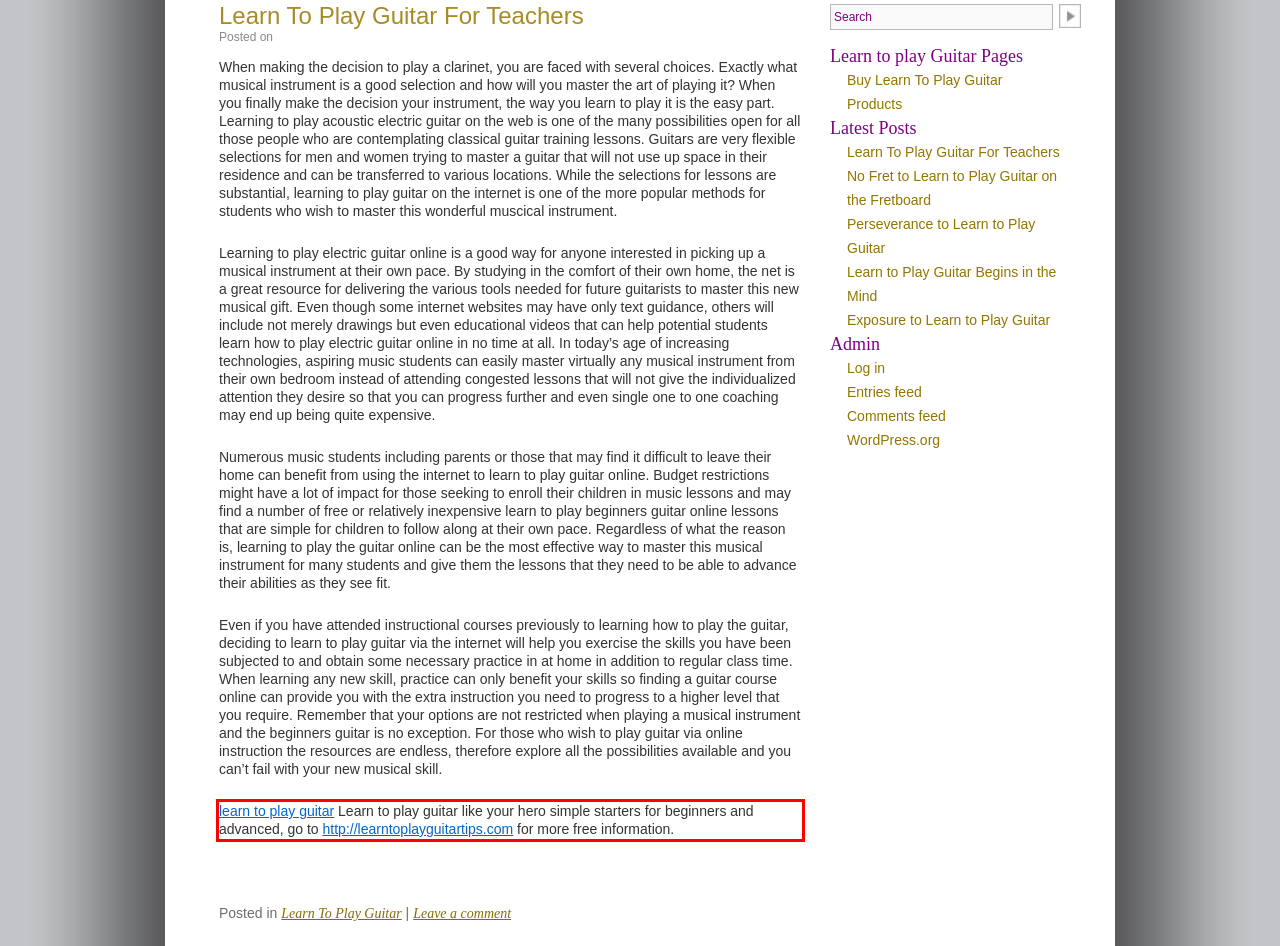Look at the screenshot of the webpage, locate the red rectangle bounding box, and generate the text content that it contains.

learn to play guitar Learn to play guitar like your hero simple starters for beginners and advanced, go to http://learntoplayguitartips.com for more free information.